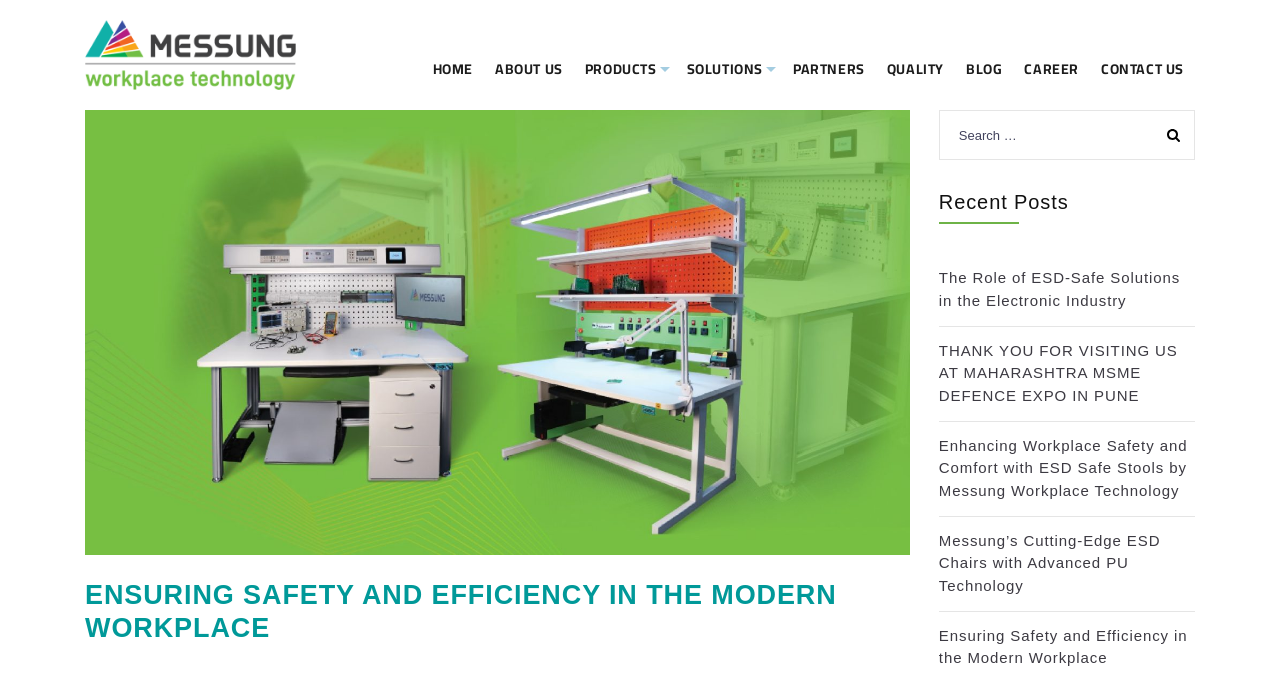Generate the text content of the main headline of the webpage.

ENSURING SAFETY AND EFFICIENCY IN THE MODERN WORKPLACE